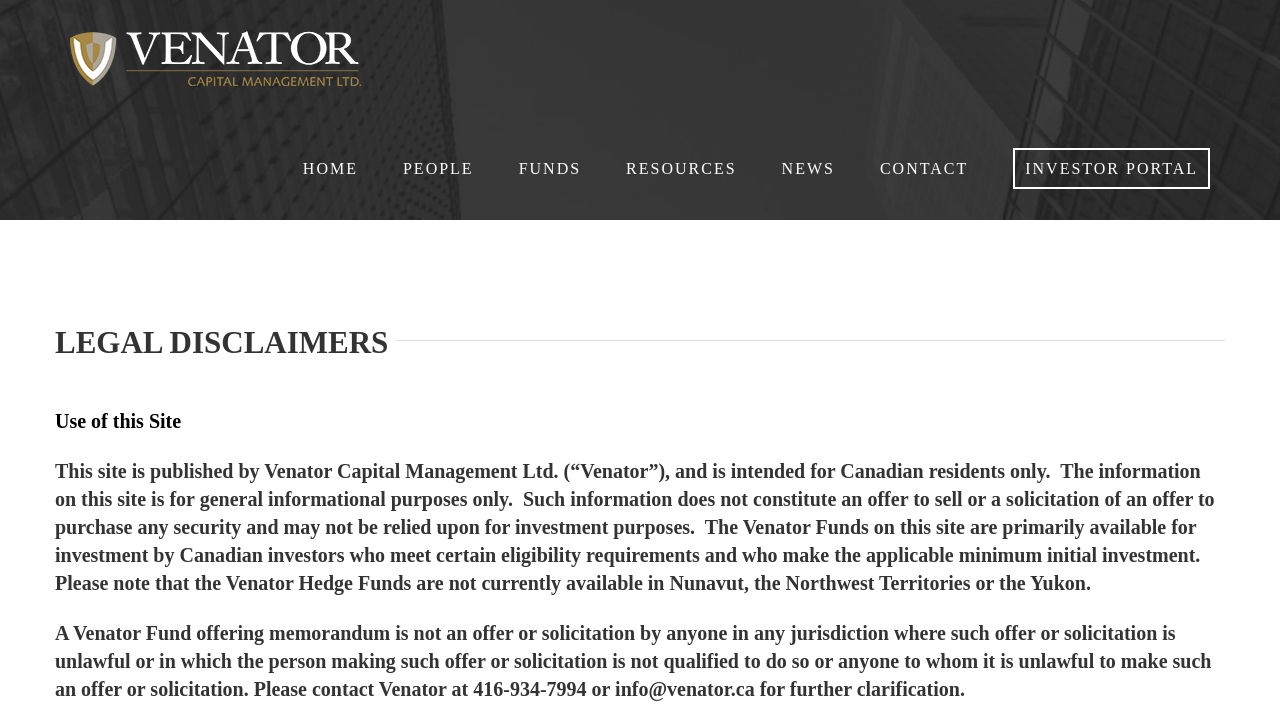Identify the bounding box coordinates of the region I need to click to complete this instruction: "Go to HOME page".

[0.237, 0.162, 0.28, 0.306]